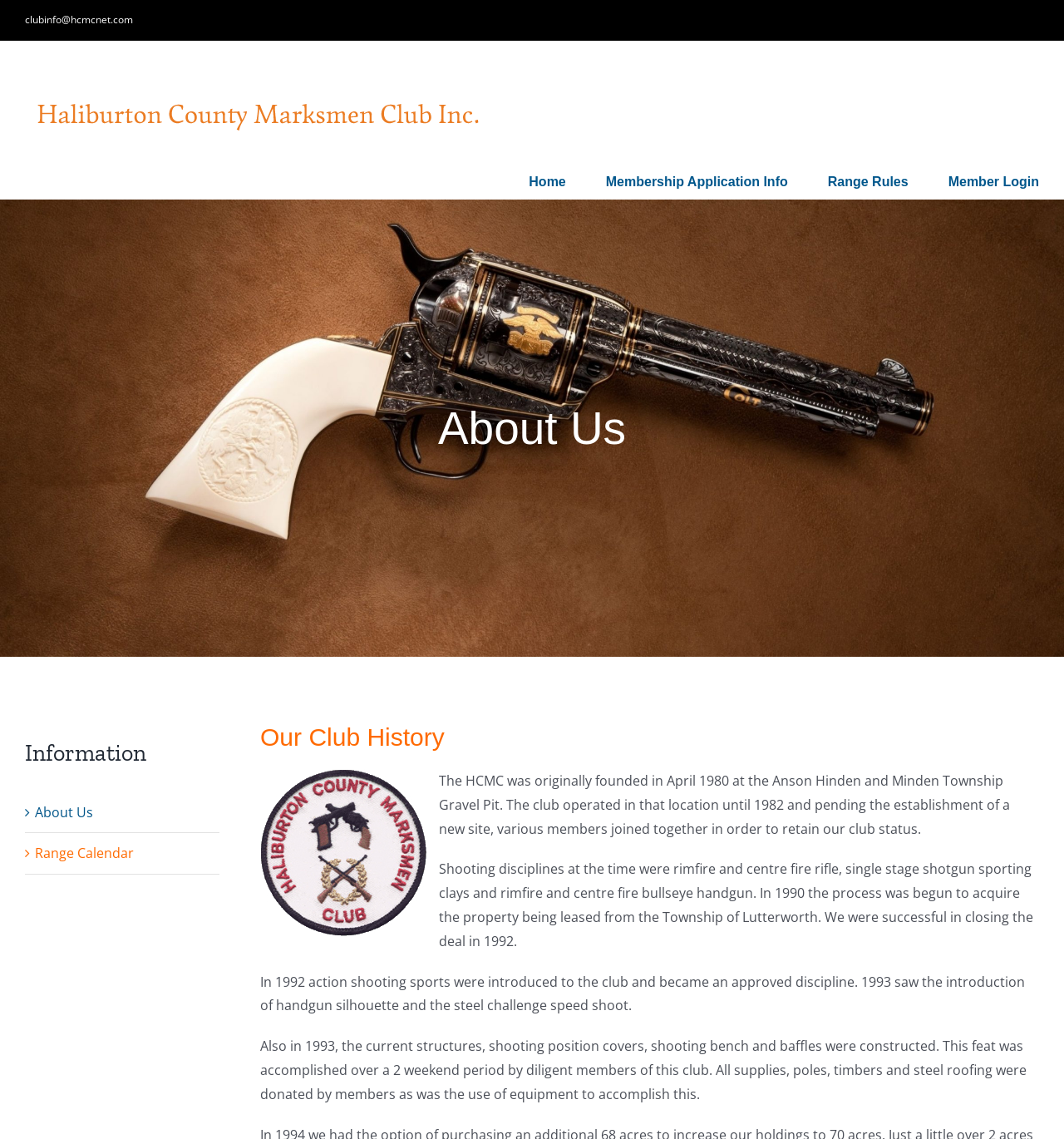Can you find the bounding box coordinates for the element to click on to achieve the instruction: "Click on the 'Sports' link"?

None